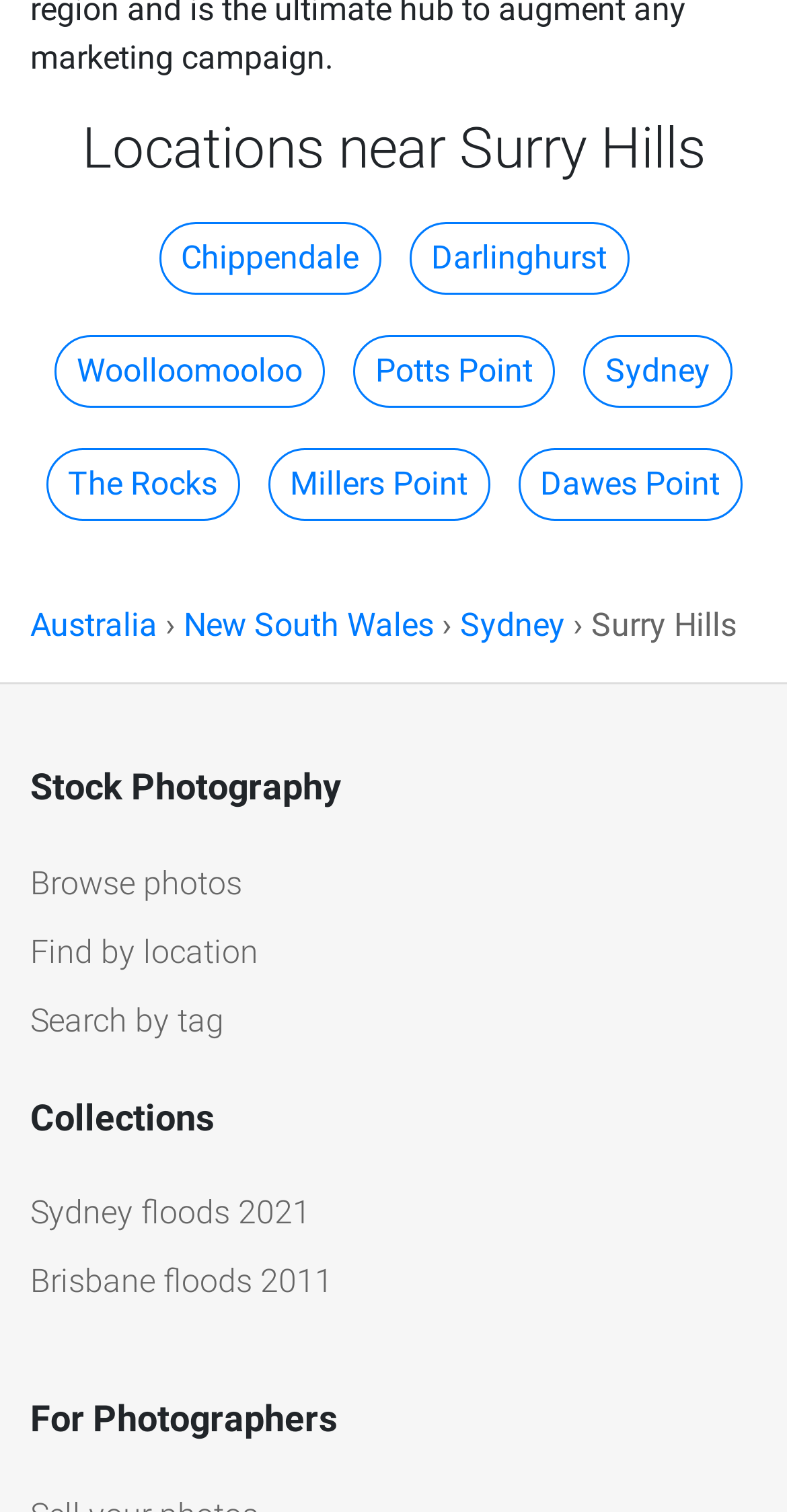Find the bounding box coordinates for the area you need to click to carry out the instruction: "Find photos by location". The coordinates should be four float numbers between 0 and 1, indicated as [left, top, right, bottom].

[0.038, 0.617, 0.328, 0.642]